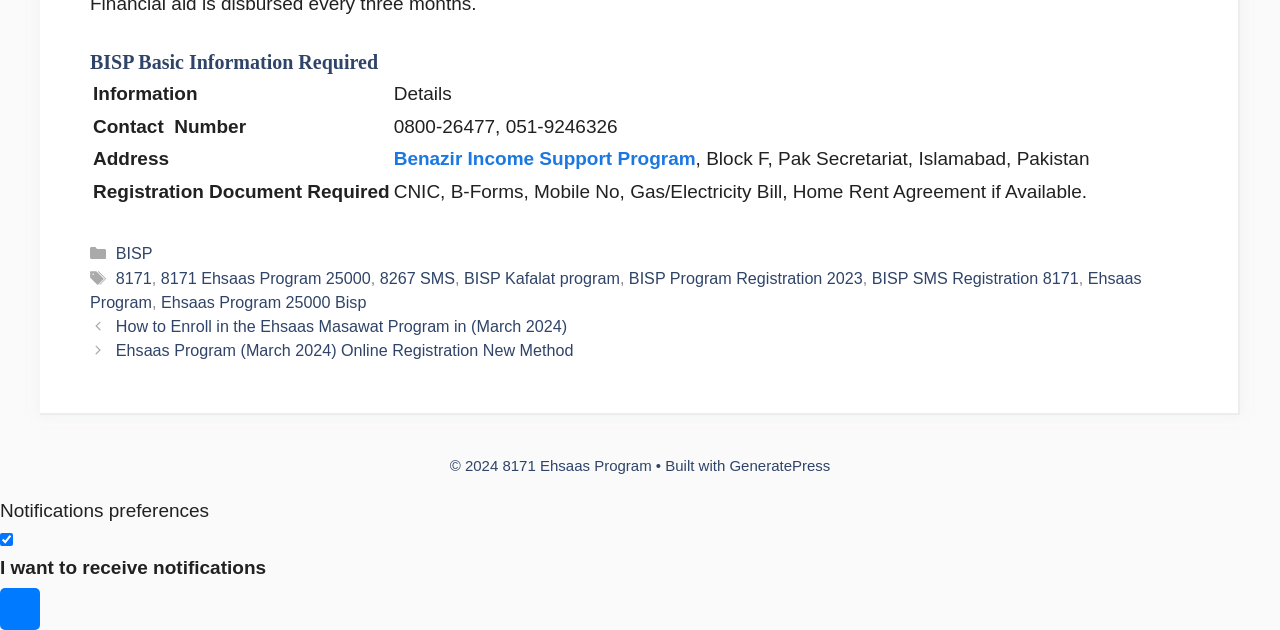Please identify the coordinates of the bounding box for the clickable region that will accomplish this instruction: "Click on the link to Benazir Income Support Program".

[0.341, 0.73, 0.577, 0.764]